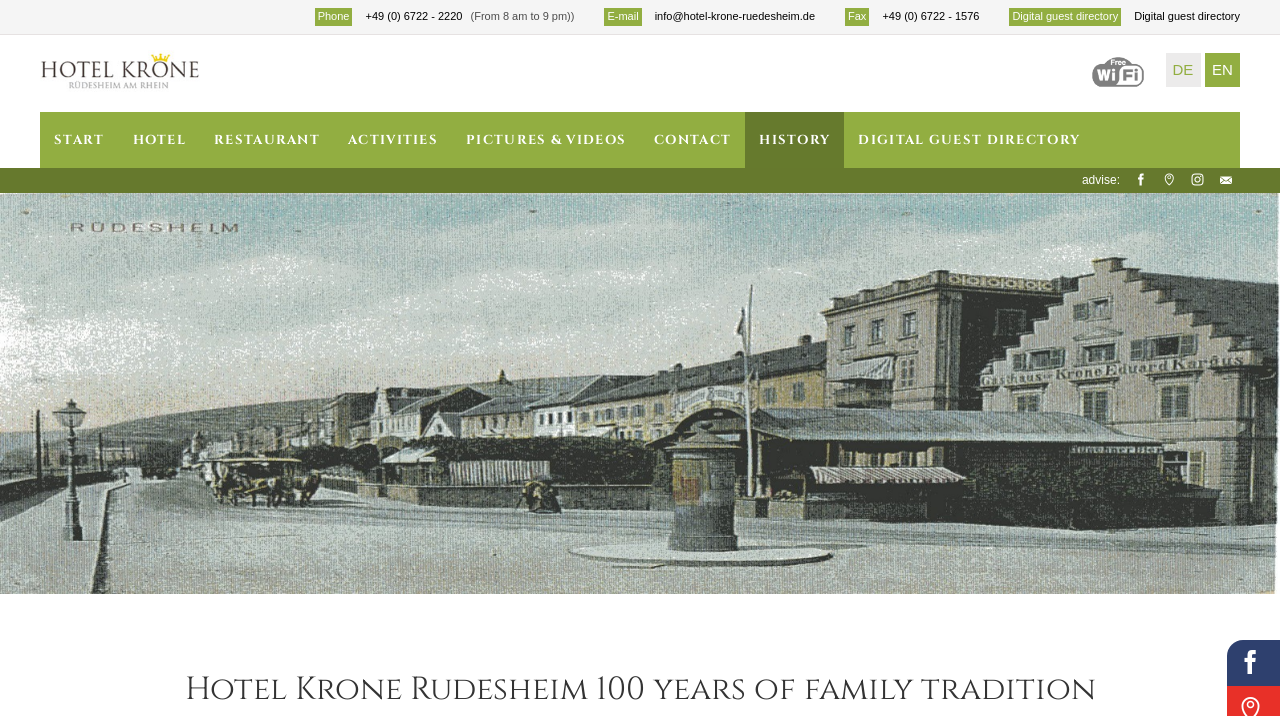What is the theme of the webpage?
Kindly give a detailed and elaborate answer to the question.

I inferred the theme of the webpage by looking at the content and structure of the webpage, which suggests that it is about the history of the Hotel Krone Rüdesheim. This is also supported by the meta description 'Hotel Krone Rüdesheim (EN), history'.